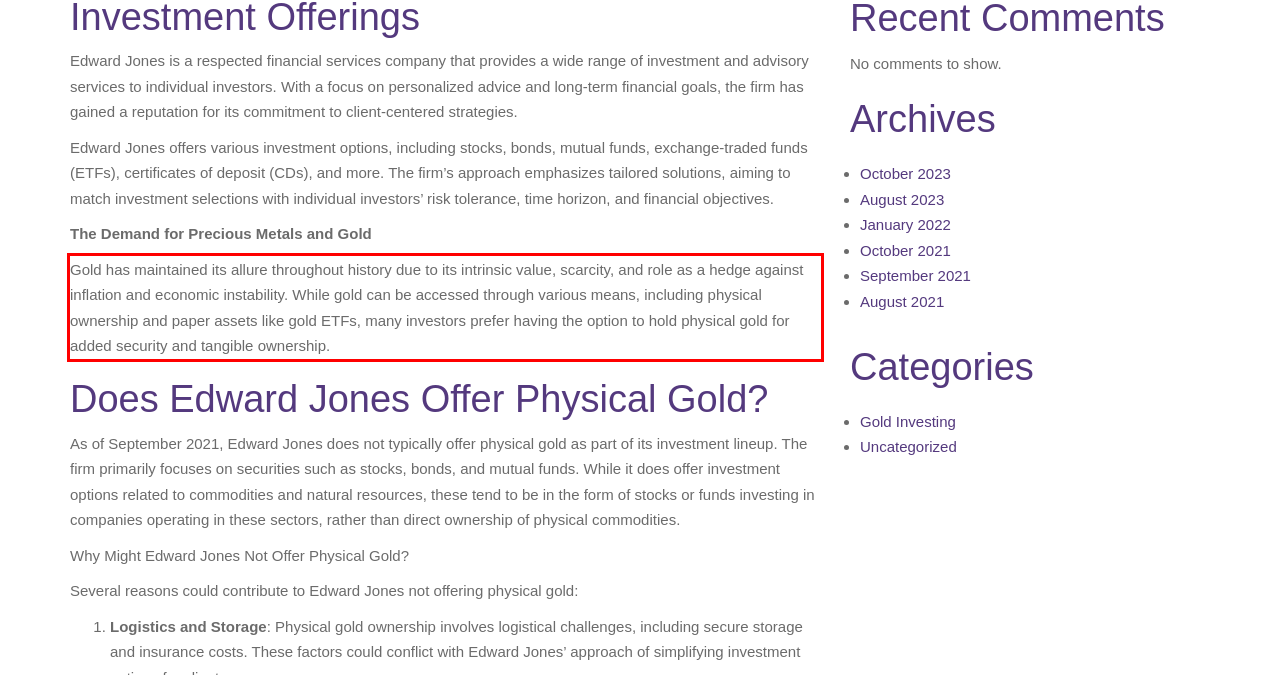Given a screenshot of a webpage containing a red rectangle bounding box, extract and provide the text content found within the red bounding box.

Gold has maintained its allure throughout history due to its intrinsic value, scarcity, and role as a hedge against inflation and economic instability. While gold can be accessed through various means, including physical ownership and paper assets like gold ETFs, many investors prefer having the option to hold physical gold for added security and tangible ownership.